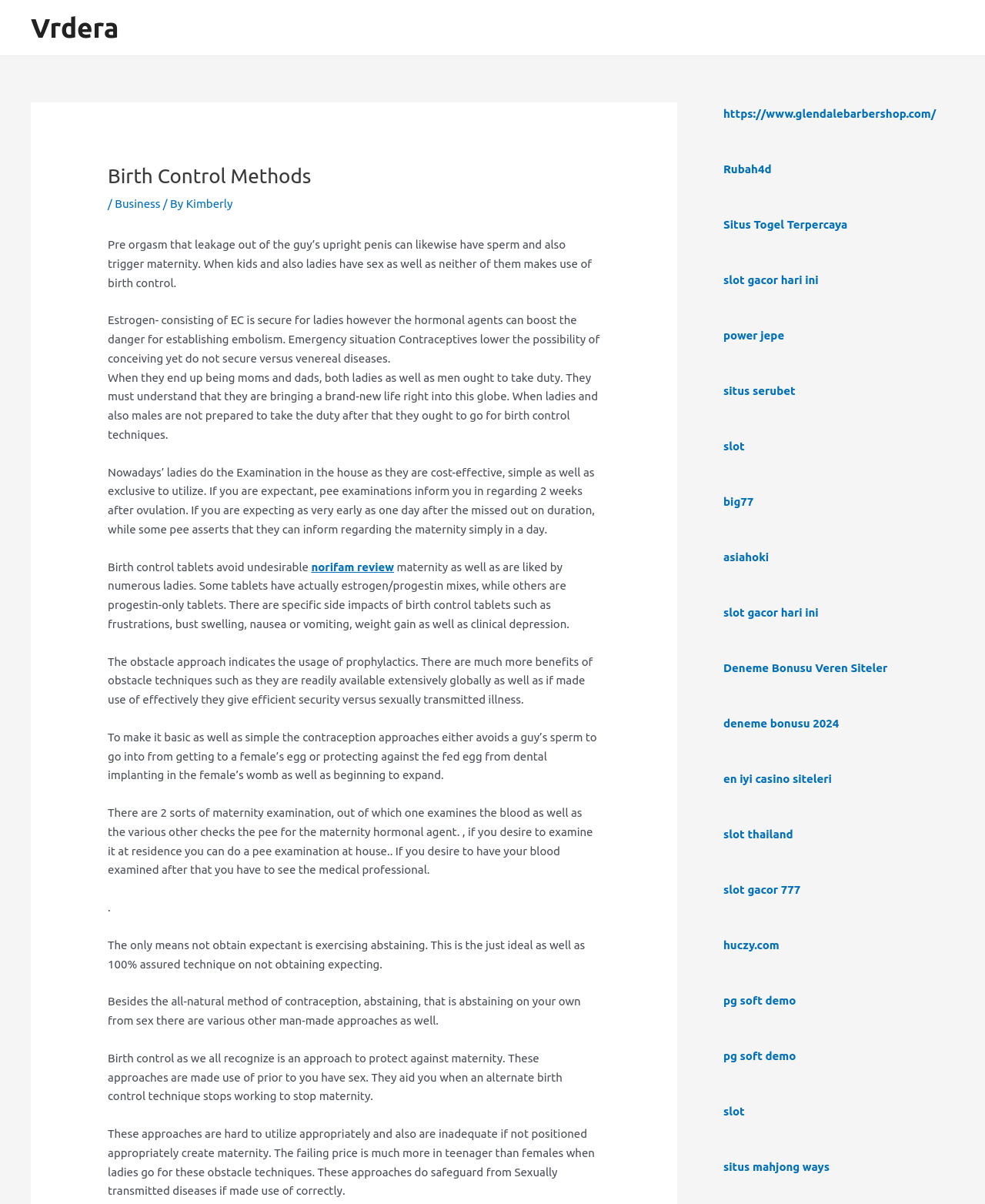Locate the bounding box of the user interface element based on this description: "Situs Togel Terpercaya".

[0.734, 0.181, 0.86, 0.192]